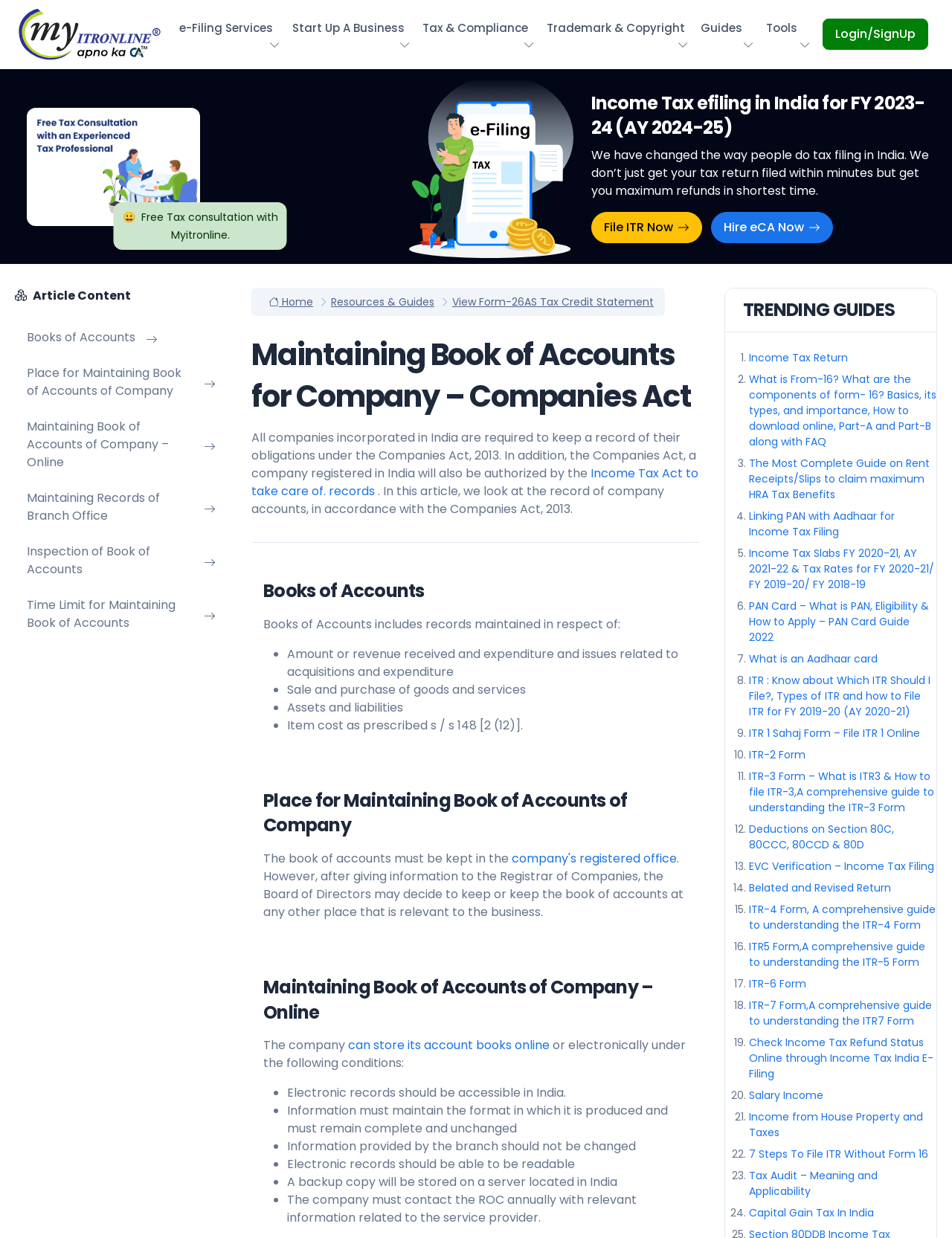Explain the webpage in detail.

The webpage is titled "Guide Myitronline" and has a prominent logo at the top left corner. Below the logo, there are six buttons aligned horizontally, labeled "e-Filing Services", "Start Up A Business", "Tax & Compliance", "Trademark & Copyright", "Guides", and "Tools". 

On the top right corner, there is a "Login/SignUp" link. Below it, there is a section with a heading "Income Tax efiling in India for FY 2023-24 (AY 2024-25)" and a brief description. This section also contains two buttons, "File ITR Now" and "Hire eCA Now", with accompanying images.

The main content of the webpage is divided into several sections. The first section has a heading "Article Content" and contains several links related to books of accounts and company records. The second section has a heading "Maintaining Book of Accounts for Company – Companies Act" and provides information on the importance of record-keeping for companies in India.

The third section is titled "Books of Accounts" and lists the types of records that should be maintained, including revenue, expenditure, assets, and liabilities. The fourth section discusses the place for maintaining book of accounts of a company, stating that it should be kept at the company's registered office or at any other relevant place.

The fifth section is about maintaining book of accounts online, outlining the conditions under which electronic records can be stored. The sixth section has a heading "TRENDING GUIDES" and lists five guides related to income tax returns, form-16, rent receipts, linking PAN with Aadhaar, and income tax slabs.

Throughout the webpage, there are several images, links, and headings that provide a clear structure and organization to the content.